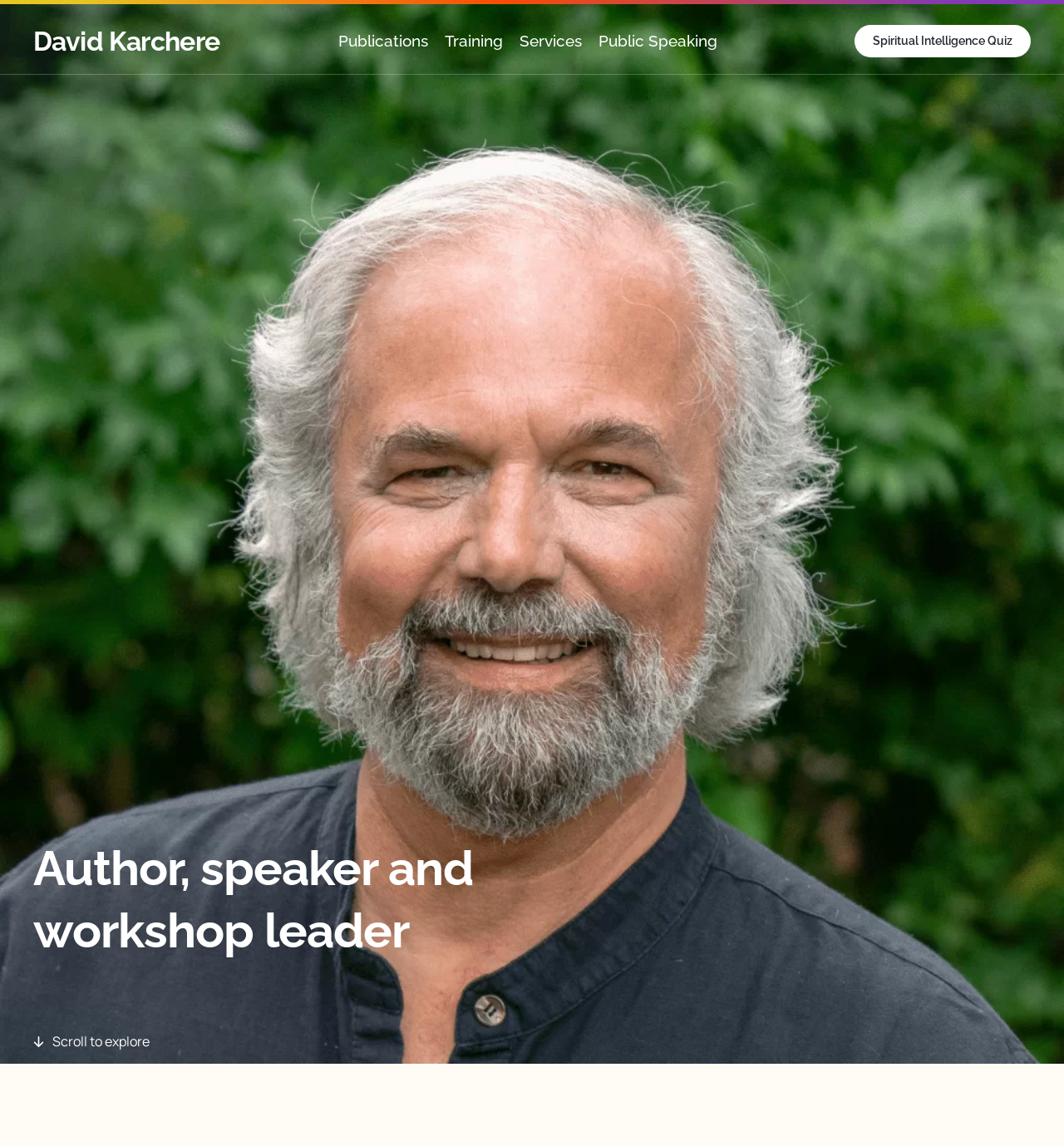What is the purpose of the 'Scroll to explore' heading?
Please describe in detail the information shown in the image to answer the question.

The 'Scroll to explore' heading is placed at the bottom of the webpage, suggesting that it is an invitation to users to scroll down and explore the content of the webpage.